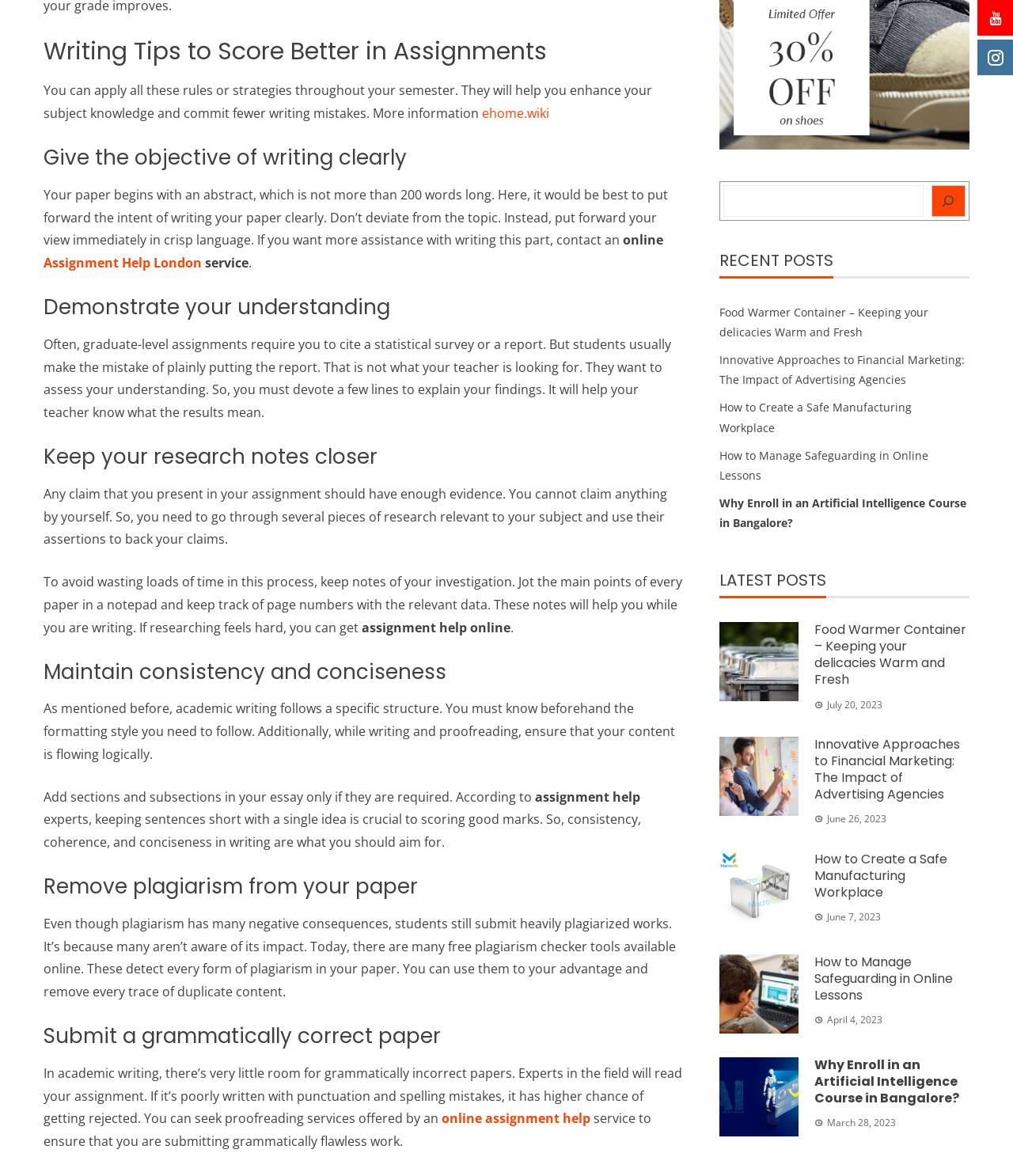Identify the bounding box for the UI element that is described as follows: "name="s"".

[0.714, 0.157, 0.911, 0.184]